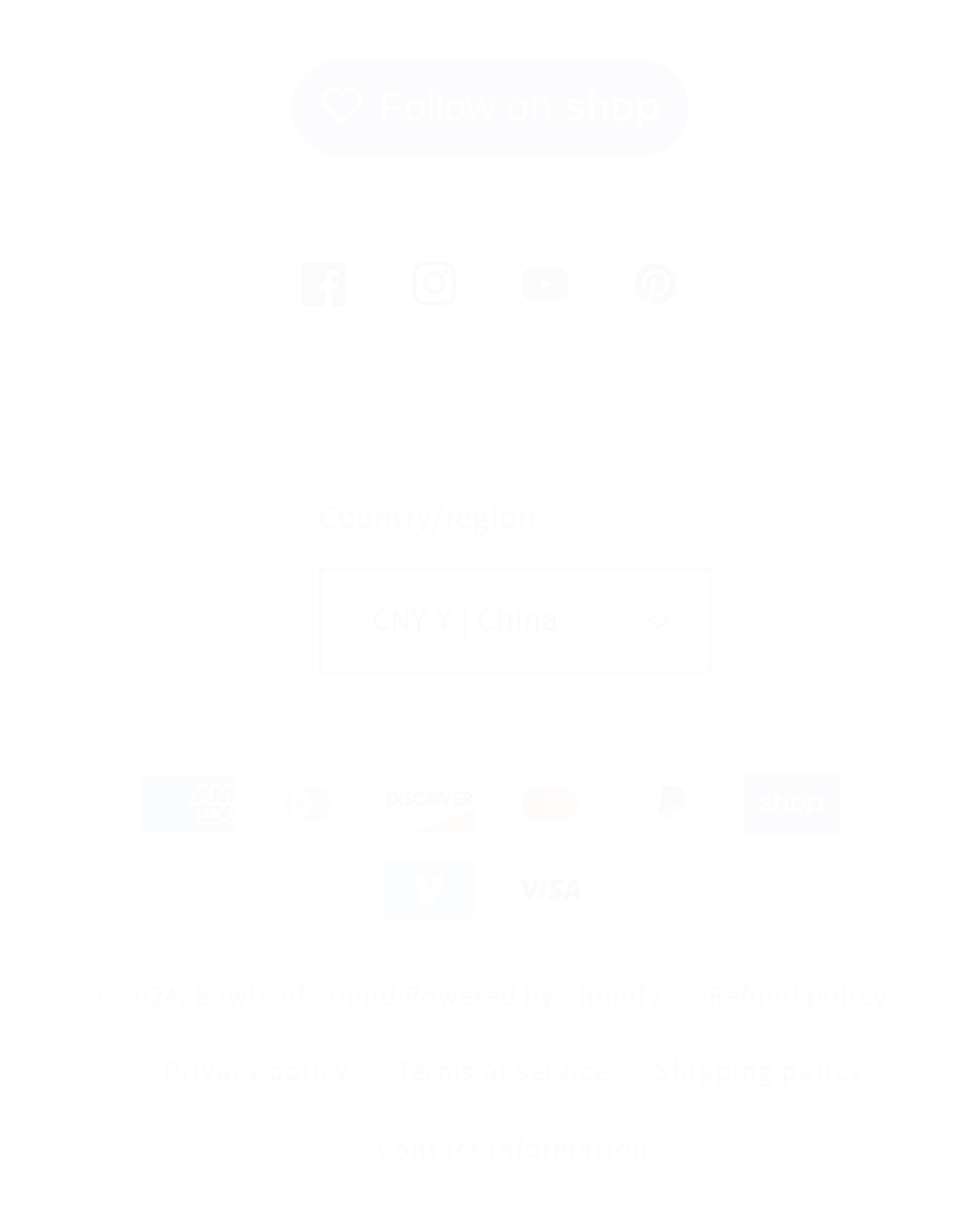Highlight the bounding box coordinates of the element that should be clicked to carry out the following instruction: "Select country/region". The coordinates must be given as four float numbers ranging from 0 to 1, i.e., [left, top, right, bottom].

[0.325, 0.47, 0.726, 0.558]